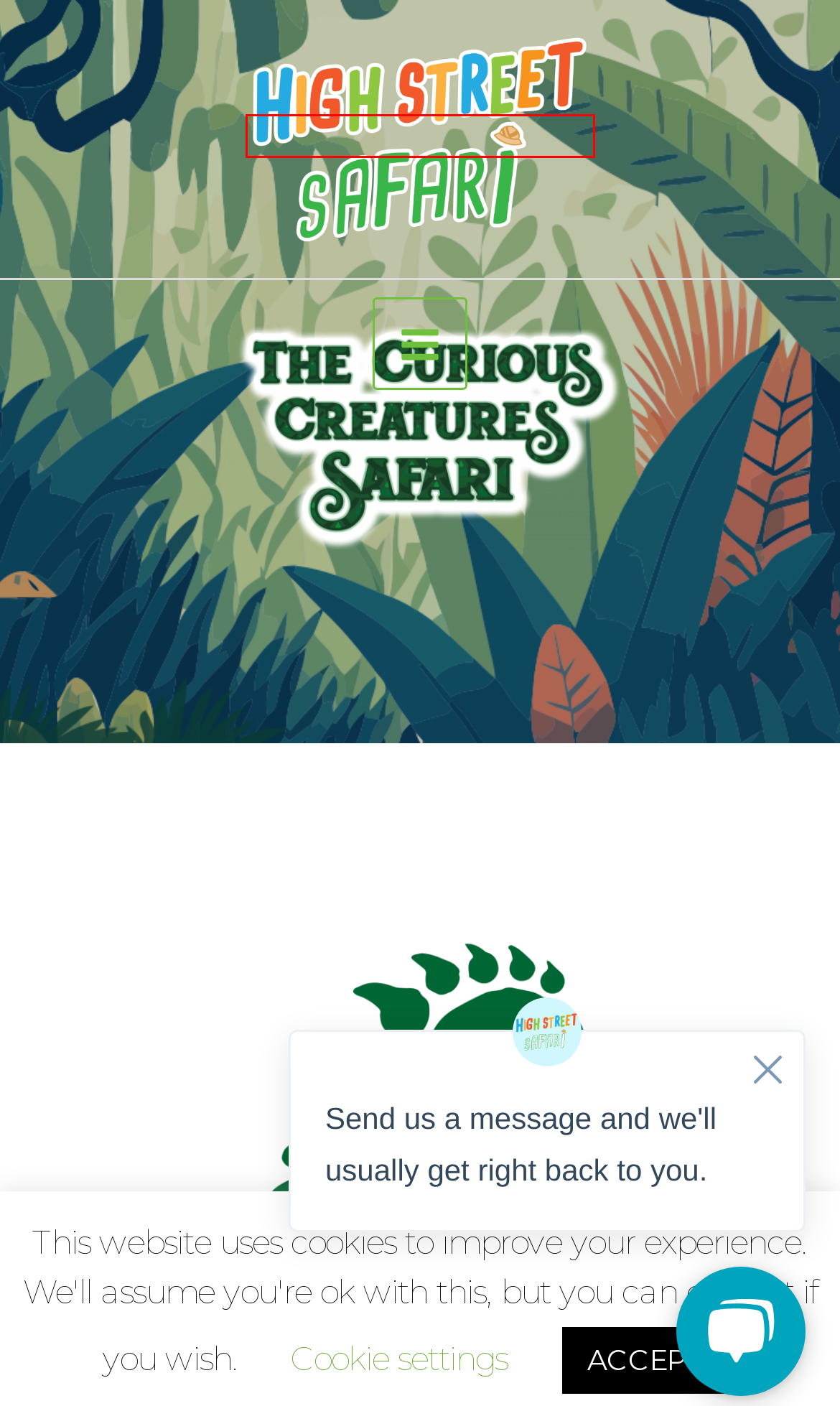A screenshot of a webpage is given, marked with a red bounding box around a UI element. Please select the most appropriate webpage description that fits the new page after clicking the highlighted element. Here are the candidates:
A. Contact - High Street Safari
B. HOSTS - High Street Safari
C. subscribe - High Street Safari
D. Privacy Policy - High Street Safari
E. Home - High Street Safari
F. Help - High Street Safari
G. Springtopia - Bee
H. ‎QR Code Reader . on the App Store

E